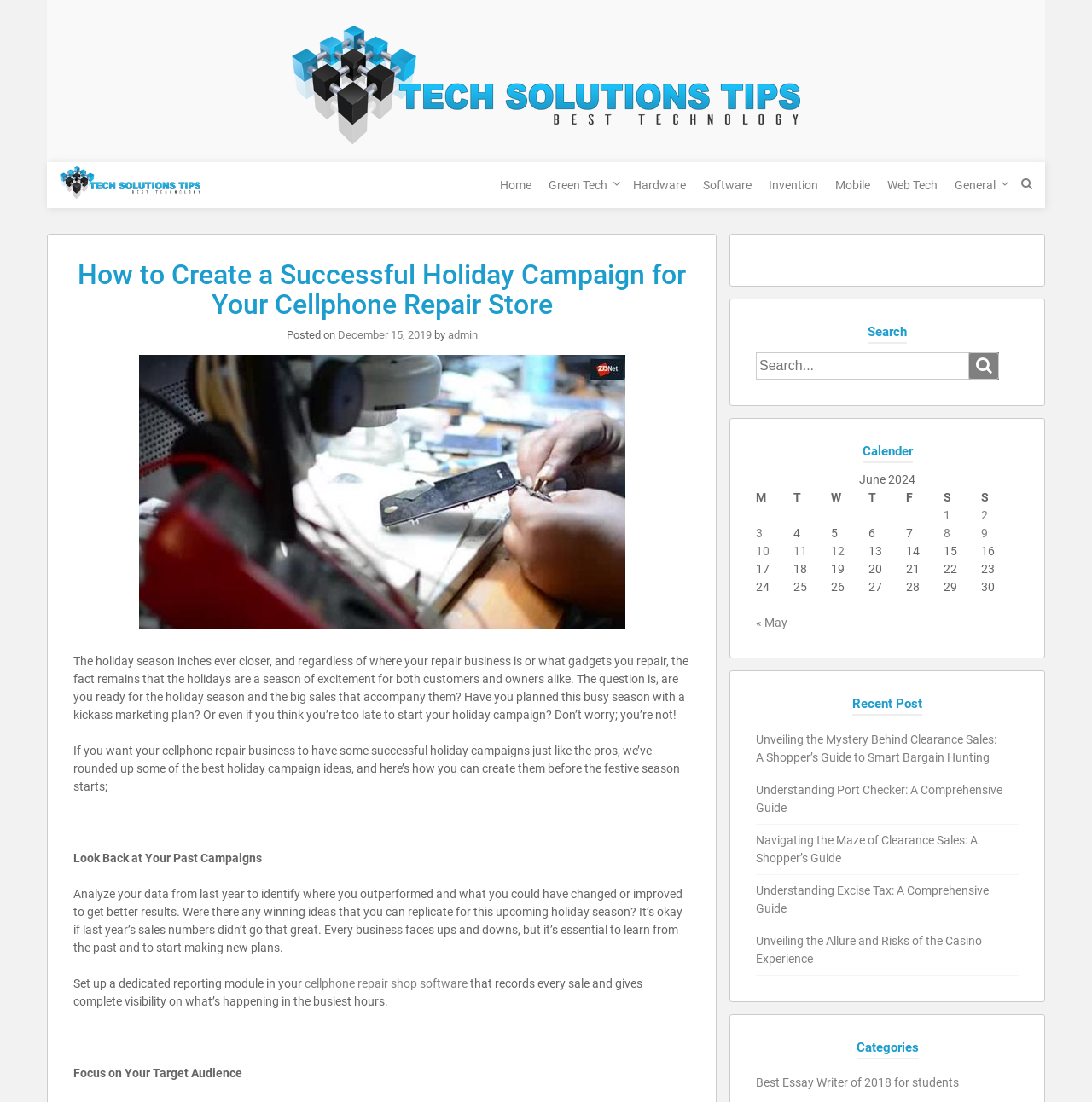What is the category of the article?
From the image, provide a succinct answer in one word or a short phrase.

Technology